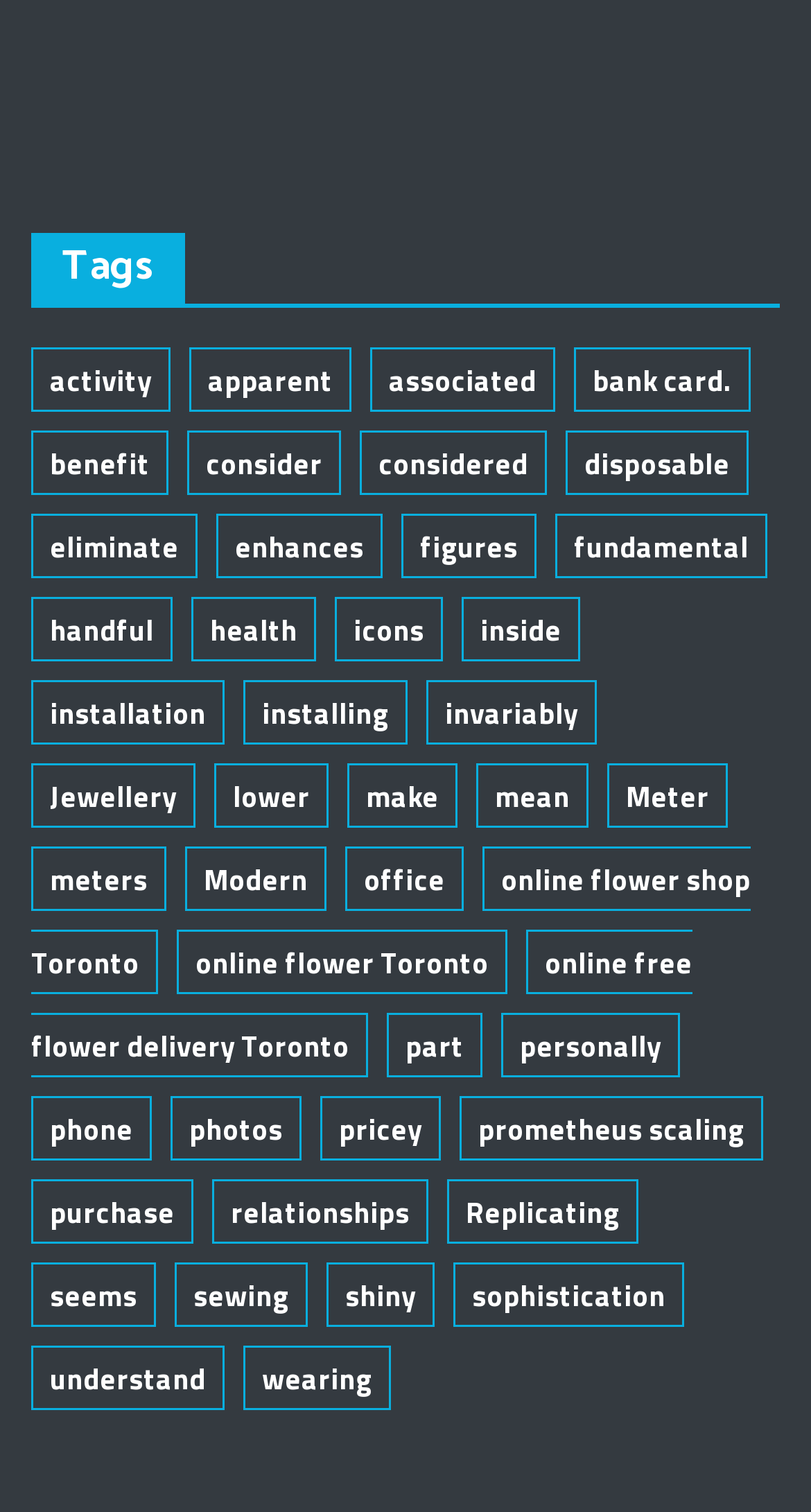How many items are associated with the 'Jewellery' tag?
Please answer the question with a single word or phrase, referencing the image.

2